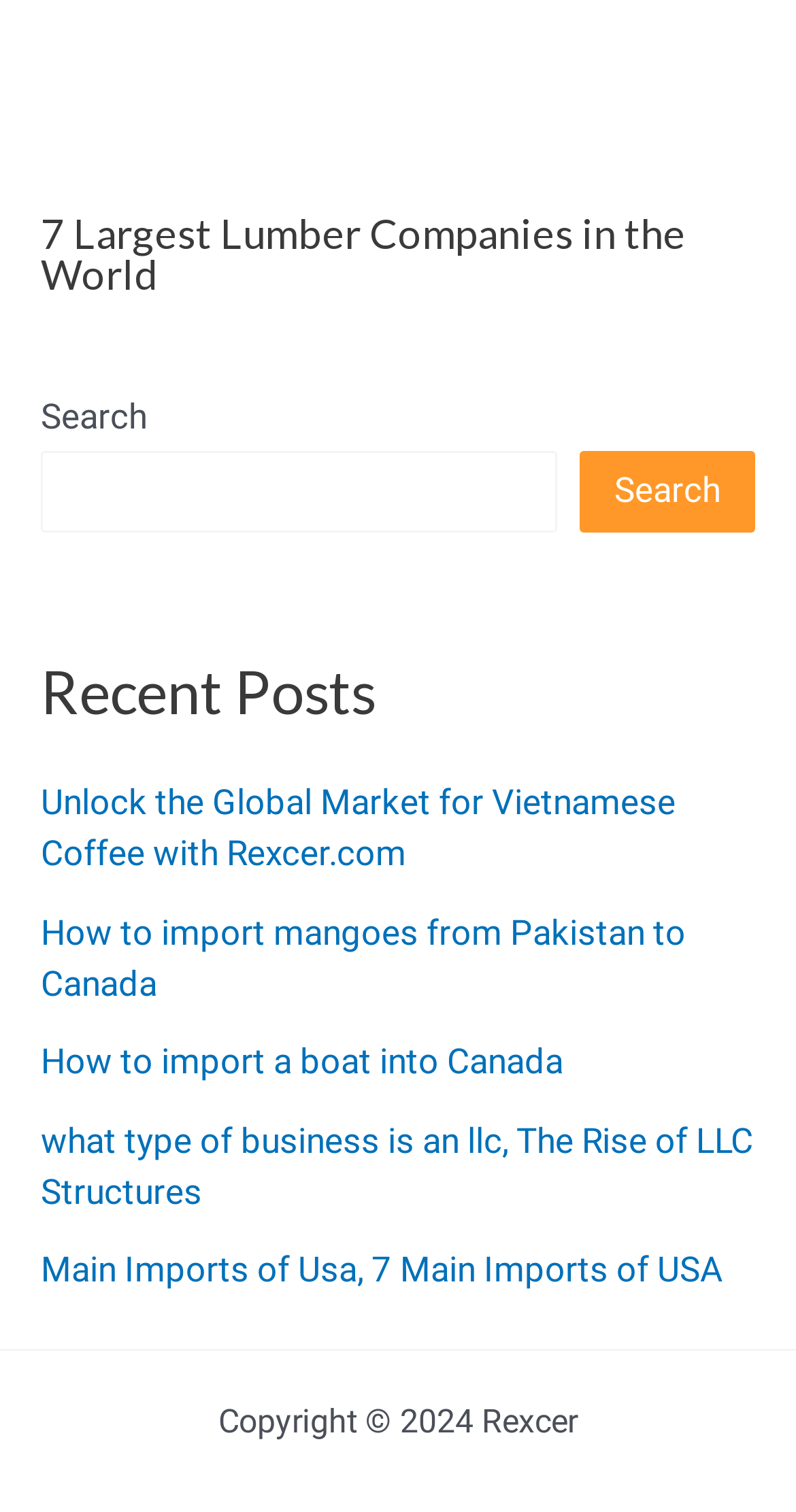What is the text on the top-left corner of the webpage?
Provide a concise answer using a single word or phrase based on the image.

7 Largest Lumber Companies in the World